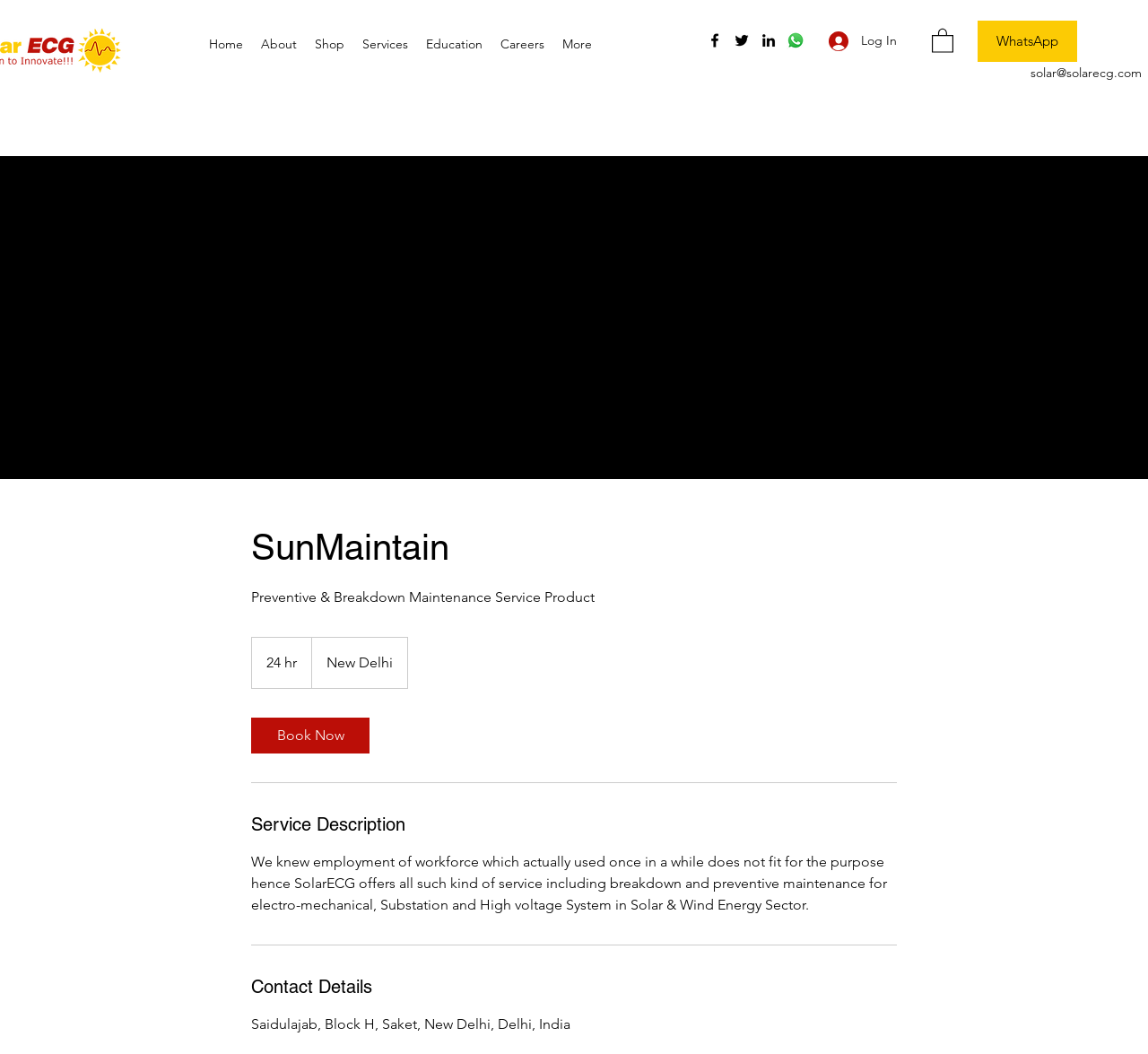How can I book a maintenance service?
Offer a detailed and full explanation in response to the question.

The webpage has a 'Book Now' button in the service description section, which allows users to book a maintenance service with SolarECG.